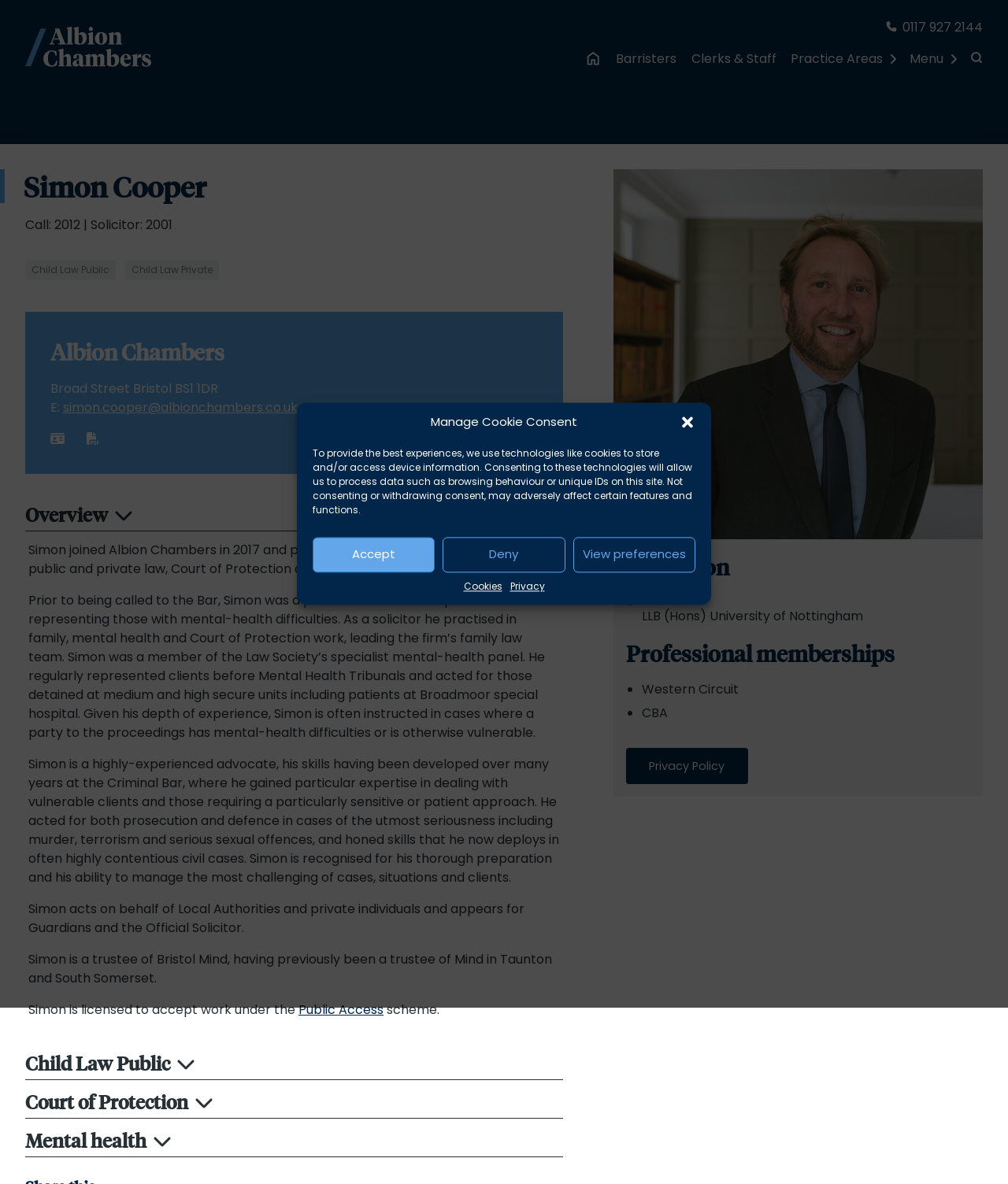What is the address of Albion Chambers?
Please provide a single word or phrase as your answer based on the image.

Broad Street Bristol BS1 1DR